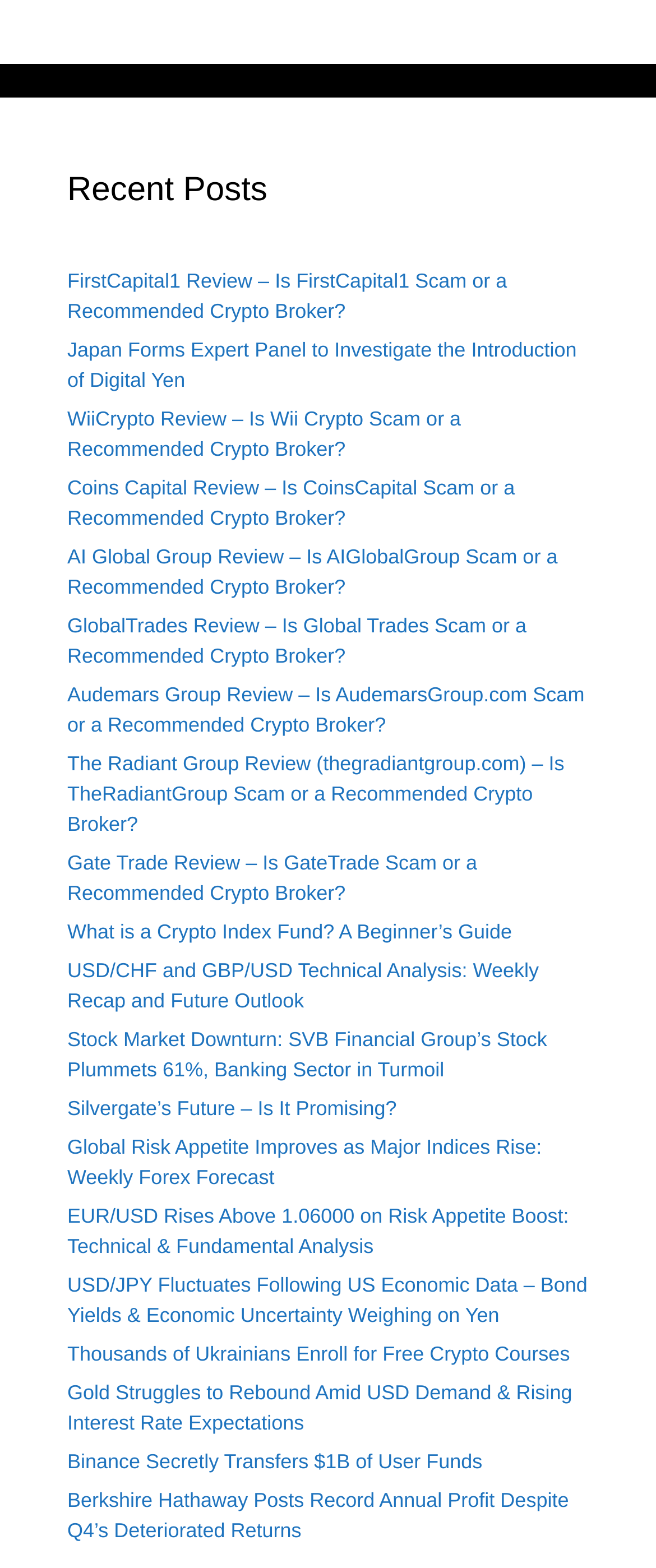Please specify the bounding box coordinates for the clickable region that will help you carry out the instruction: "Read the news about Binance secretly transferring $1B of user funds".

[0.103, 0.925, 0.735, 0.94]